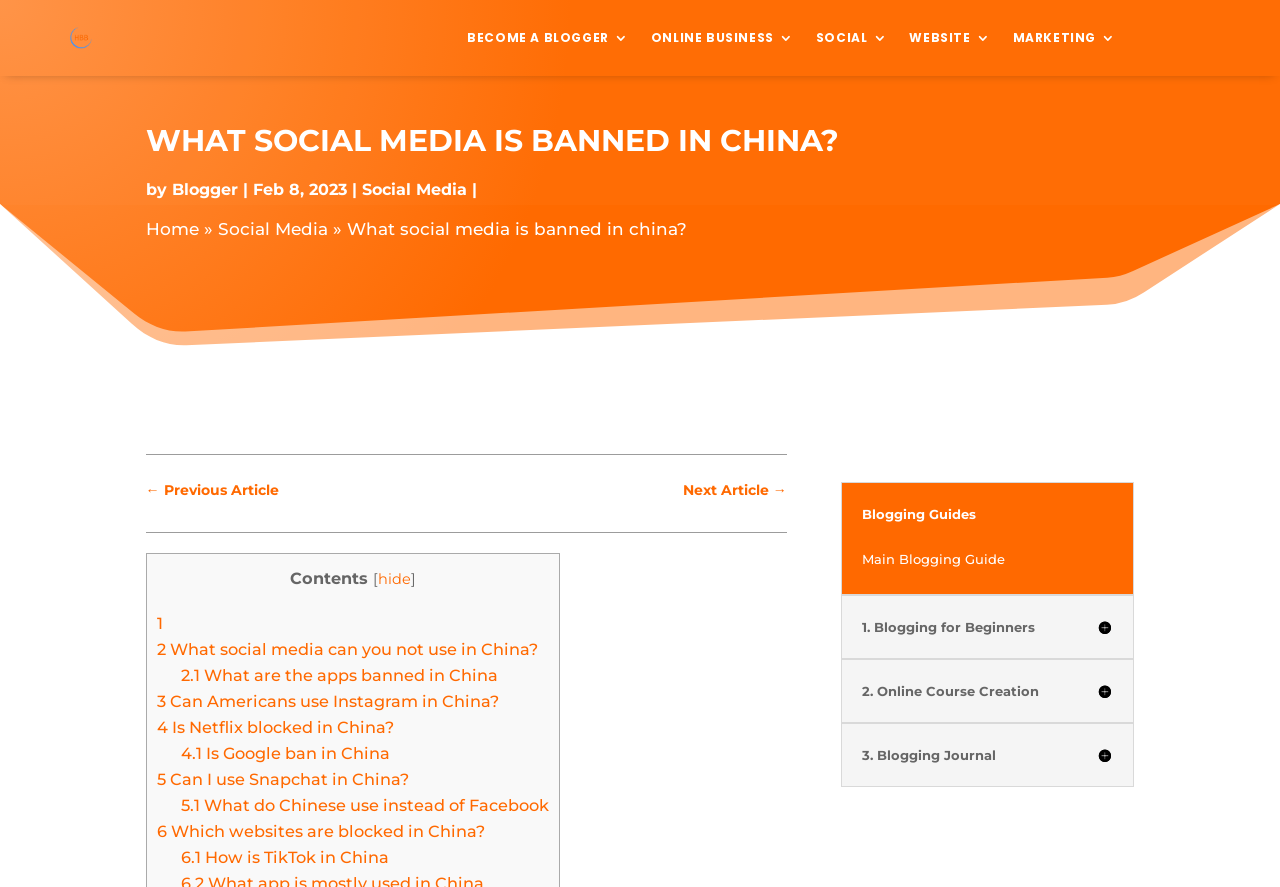Can you show the bounding box coordinates of the region to click on to complete the task described in the instruction: "Click on the 'Next Article →' link"?

[0.533, 0.536, 0.615, 0.569]